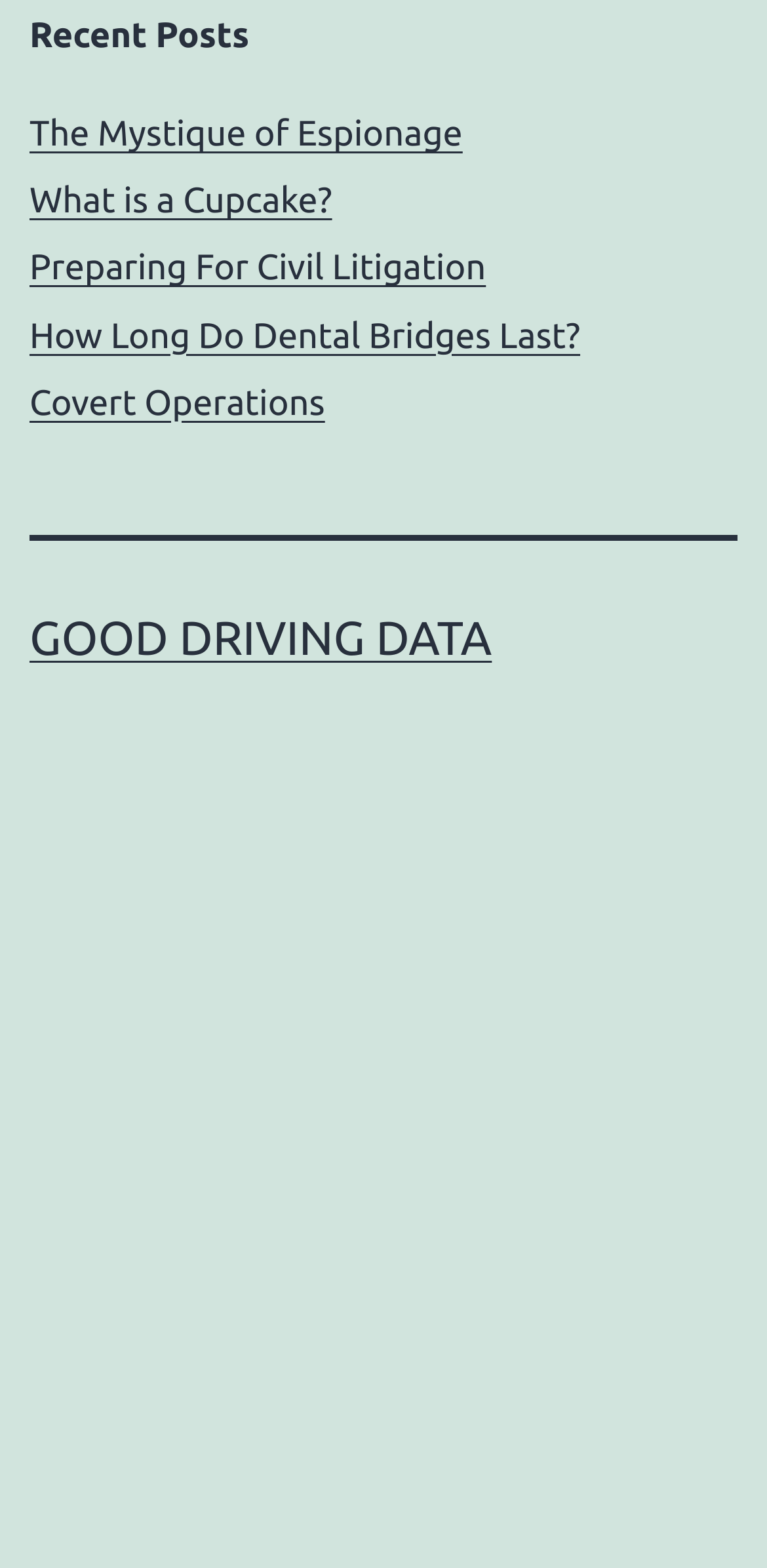How many recent posts are listed?
Examine the image and give a concise answer in one word or a short phrase.

5